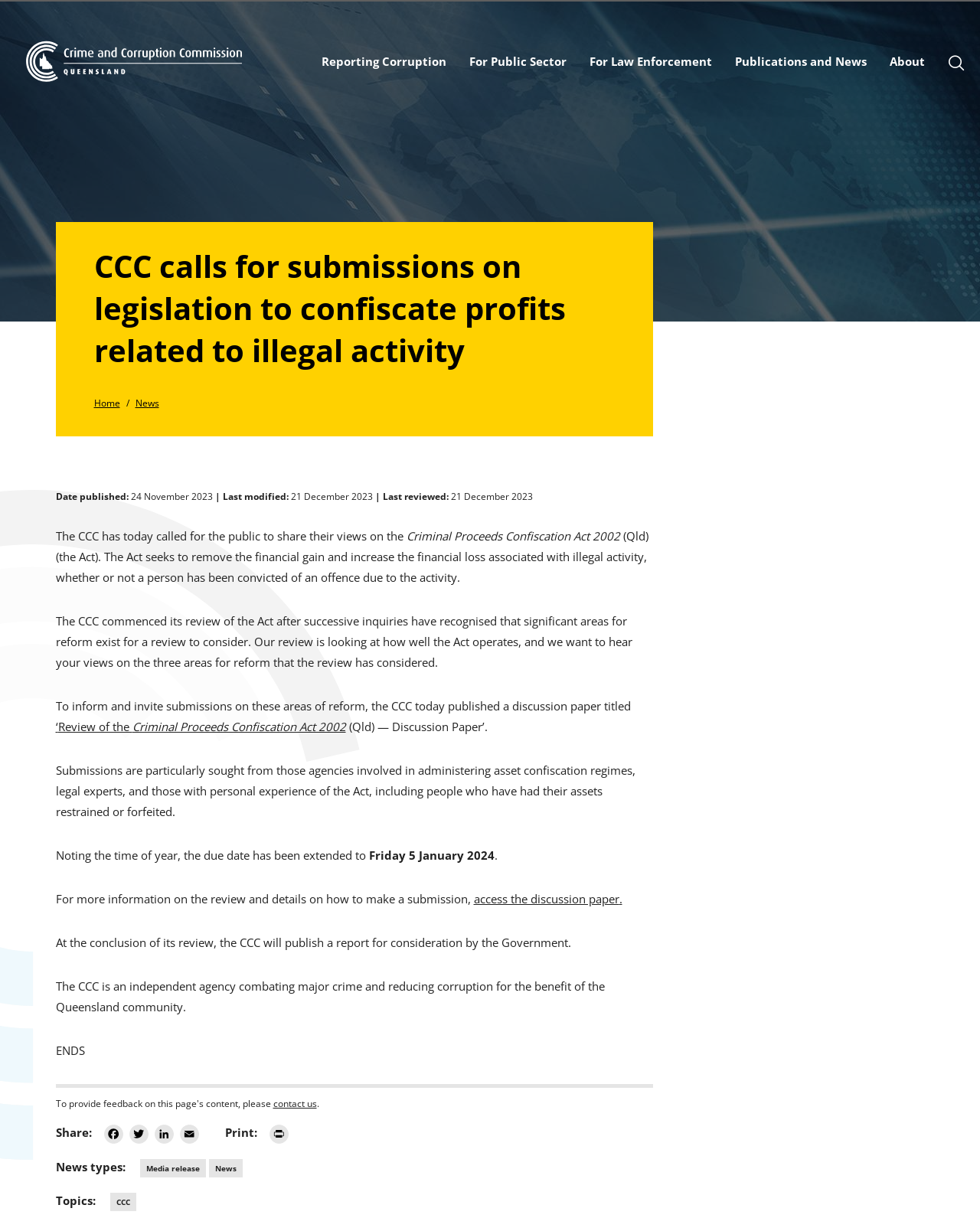Using the information shown in the image, answer the question with as much detail as possible: What is the deadline for submissions?

The webpage states that the due date for submissions has been extended to Friday 5 January 2024, noting the time of year.